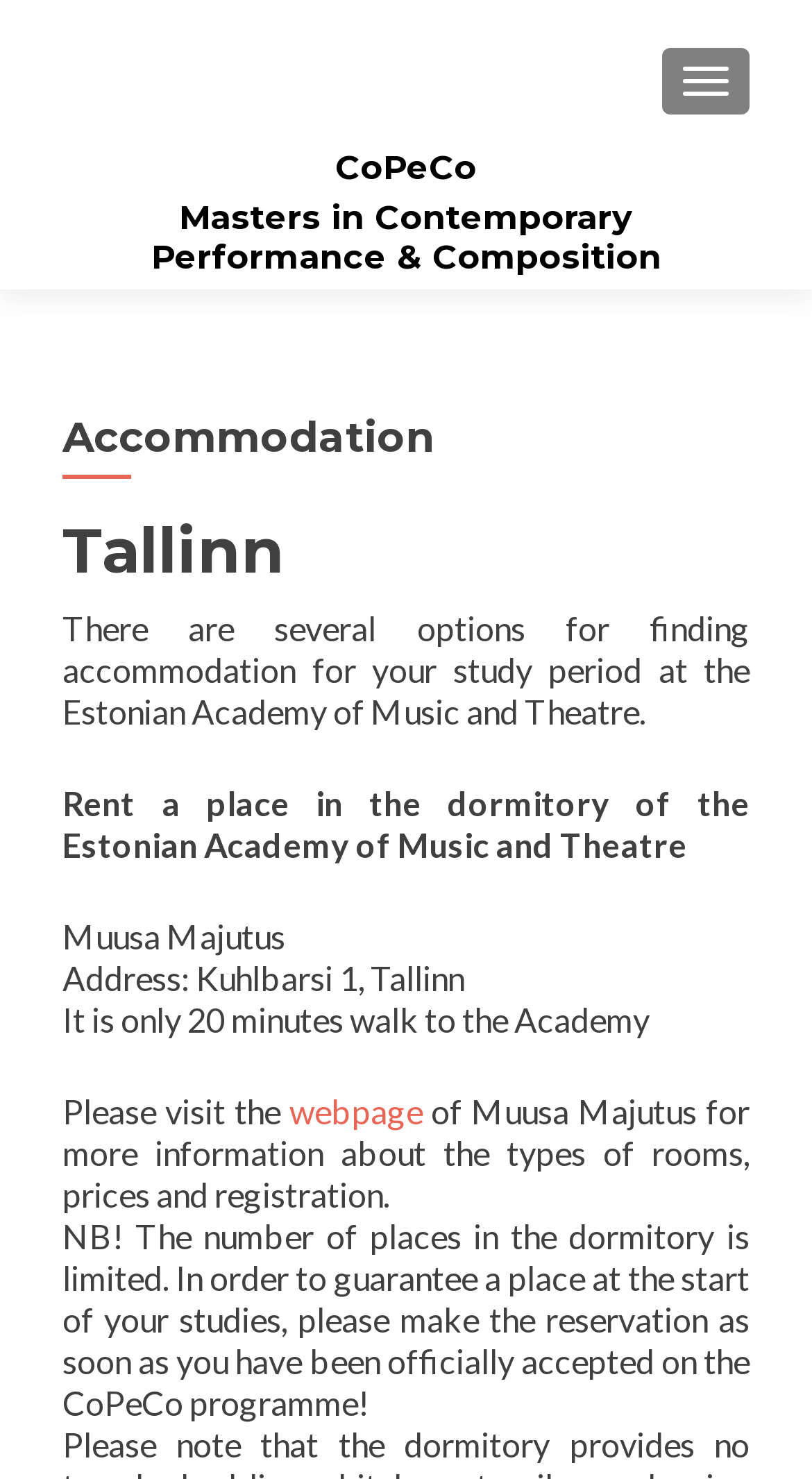Answer in one word or a short phrase: 
What is the purpose of the webpage?

Accommodation information